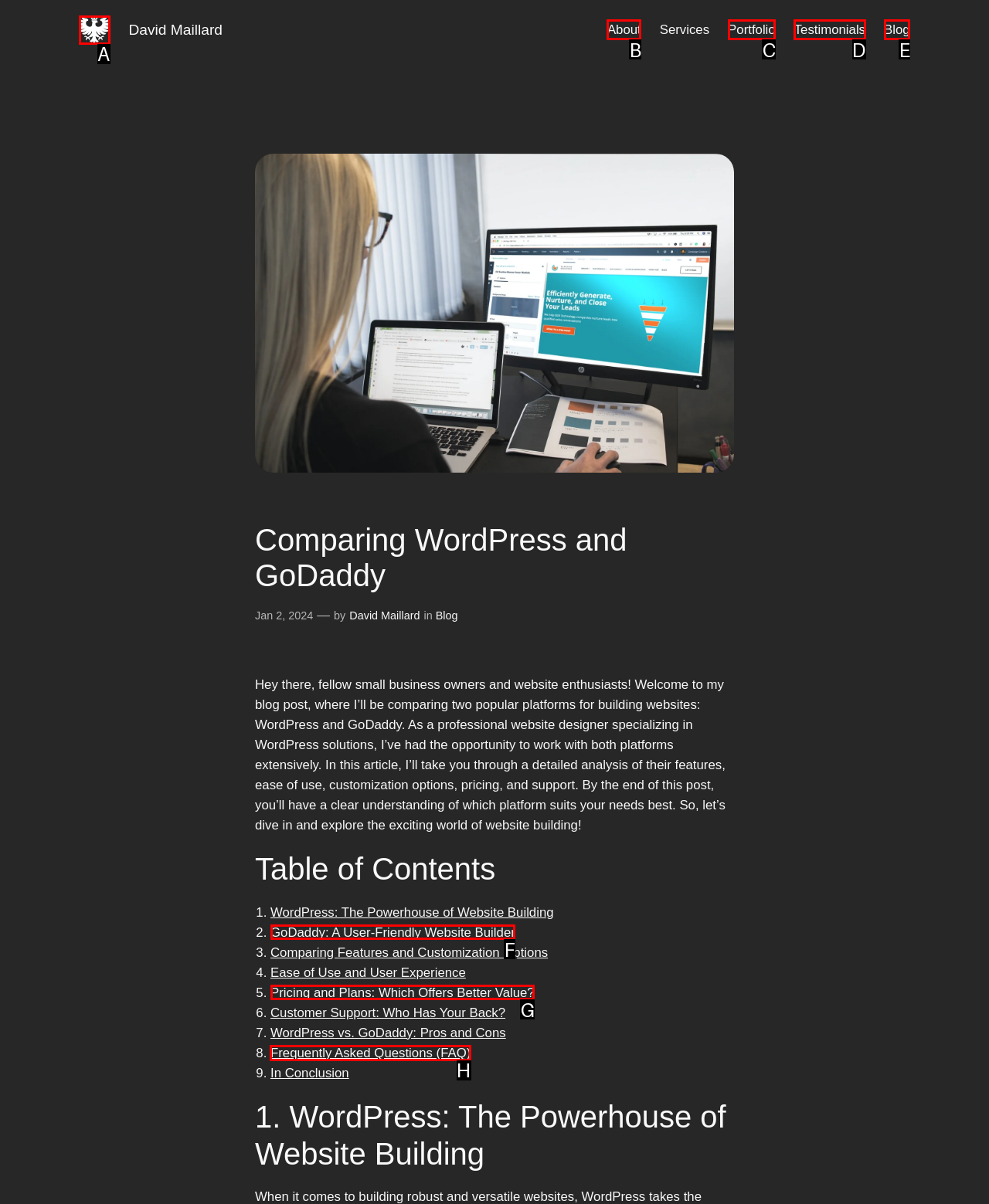Which option should you click on to fulfill this task: Check the 'Frequently Asked Questions (FAQ)' section? Answer with the letter of the correct choice.

H